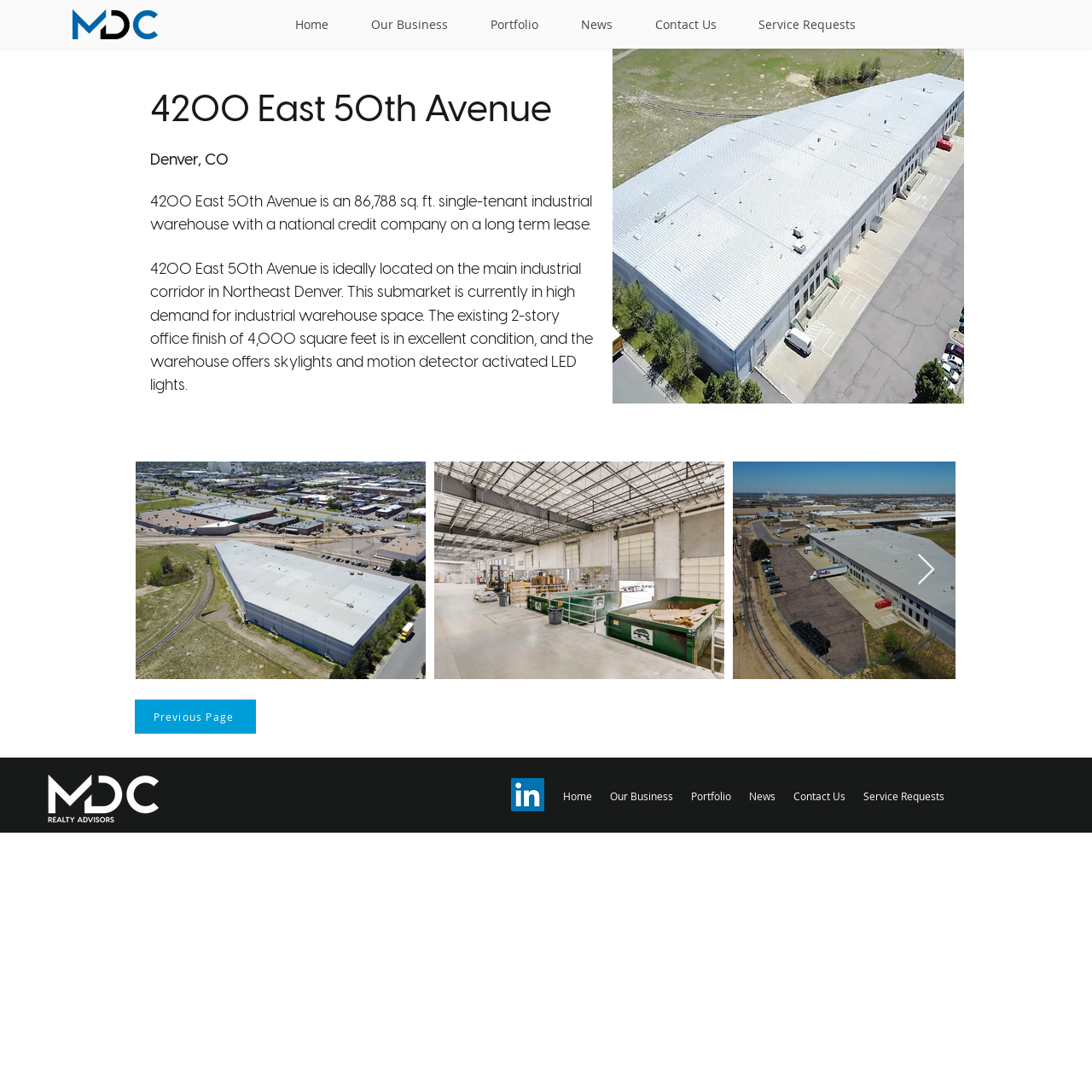Identify the bounding box coordinates for the element that needs to be clicked to fulfill this instruction: "Click the Next Item button". Provide the coordinates in the format of four float numbers between 0 and 1: [left, top, right, bottom].

[0.839, 0.507, 0.857, 0.538]